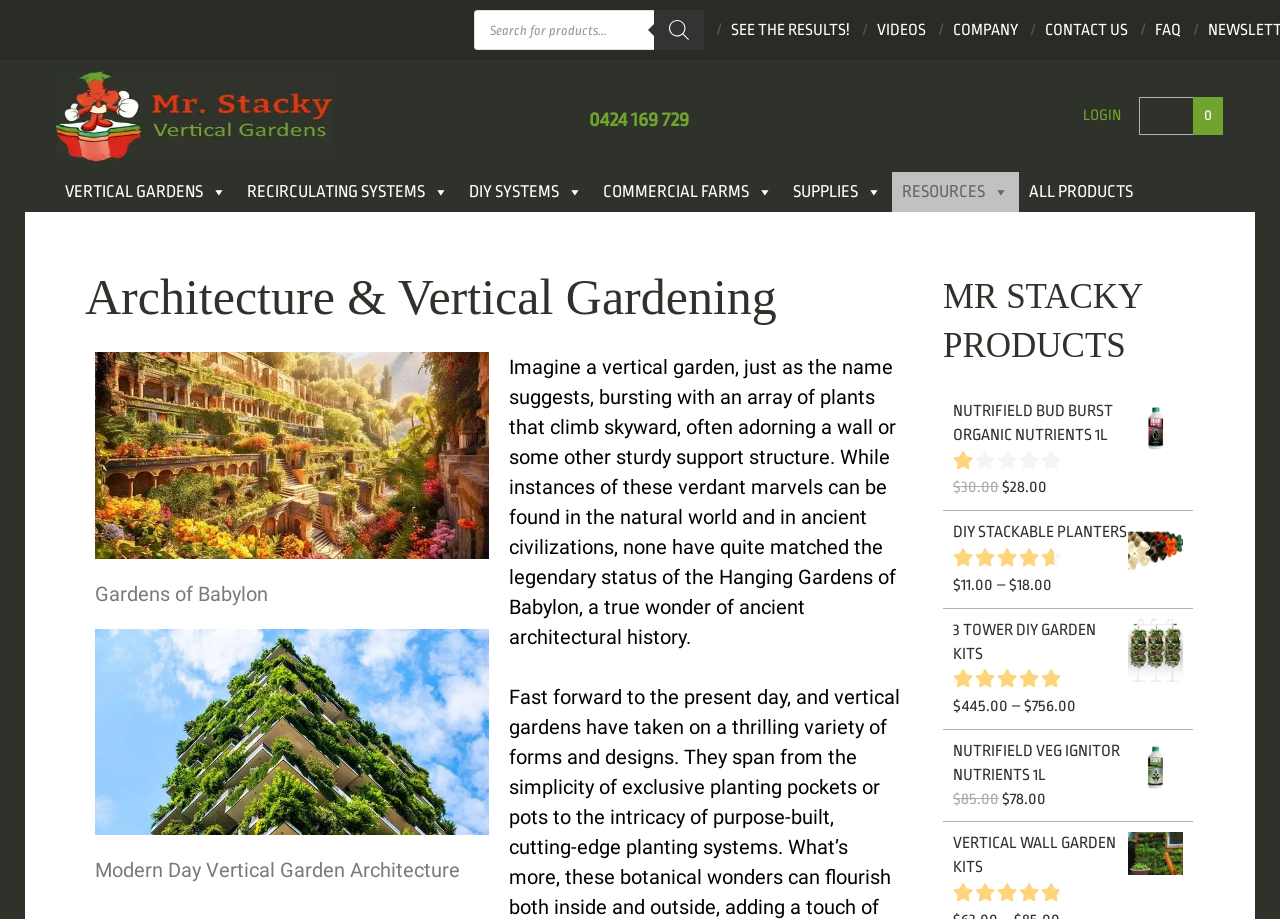Identify the bounding box coordinates of the part that should be clicked to carry out this instruction: "Check the price of Hydroponic Tower Kit".

[0.744, 0.673, 0.924, 0.725]